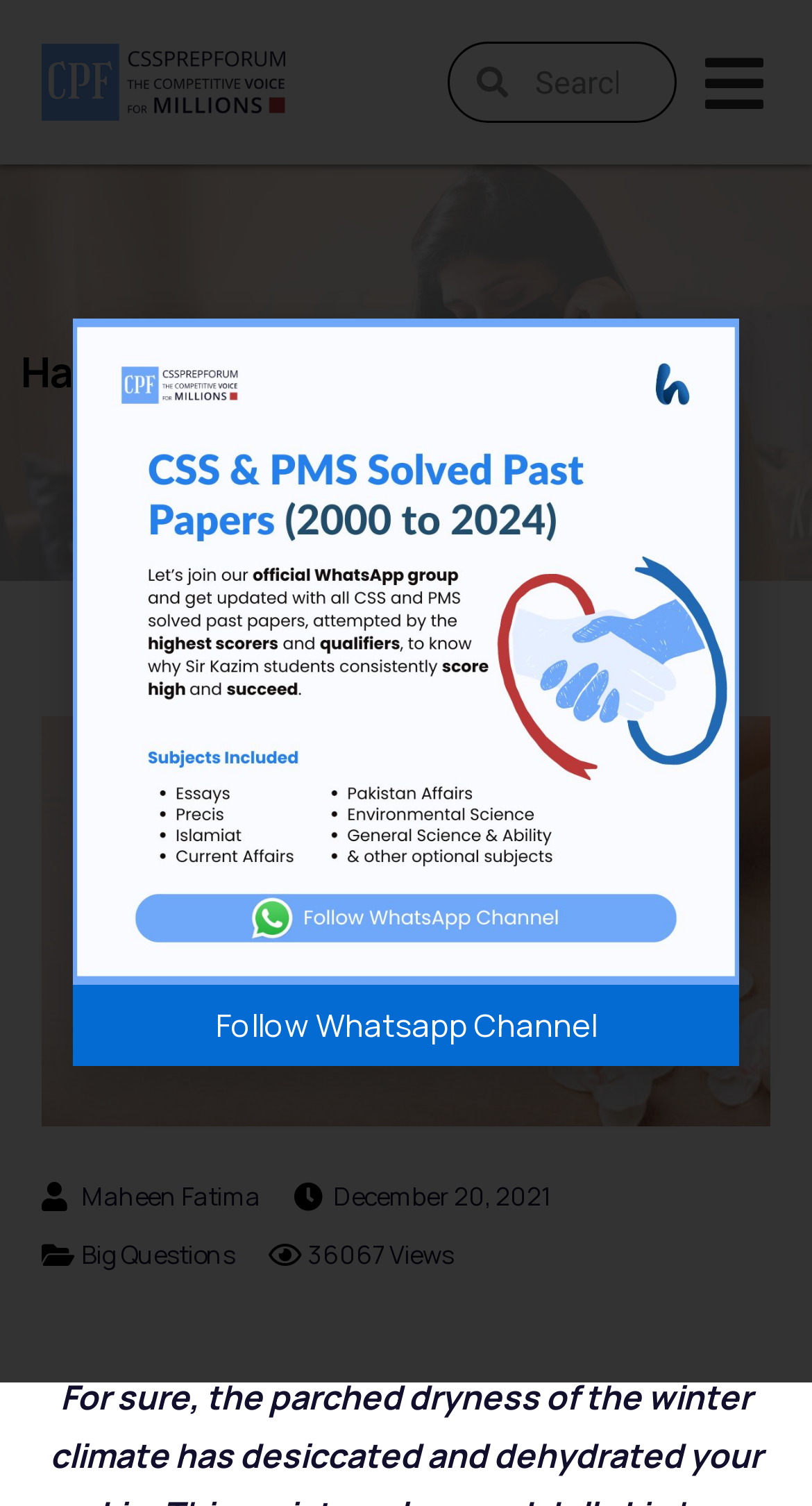How many views does the webpage have?
Answer the question with a single word or phrase, referring to the image.

36067 Views